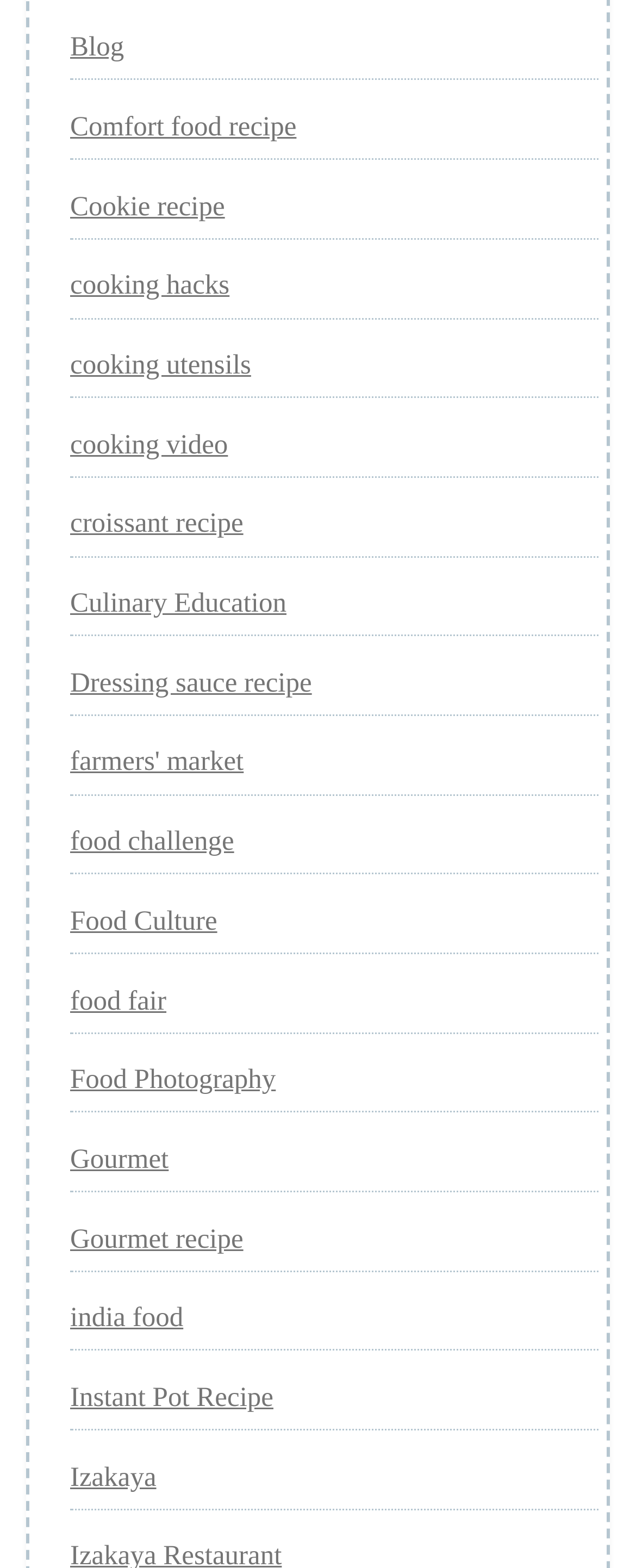What is the theme of the link in the middle of the webpage?
Examine the image closely and answer the question with as much detail as possible.

The link in the middle of the webpage is labeled 'Food Culture', implying that it explores the cultural significance and aspects of food.